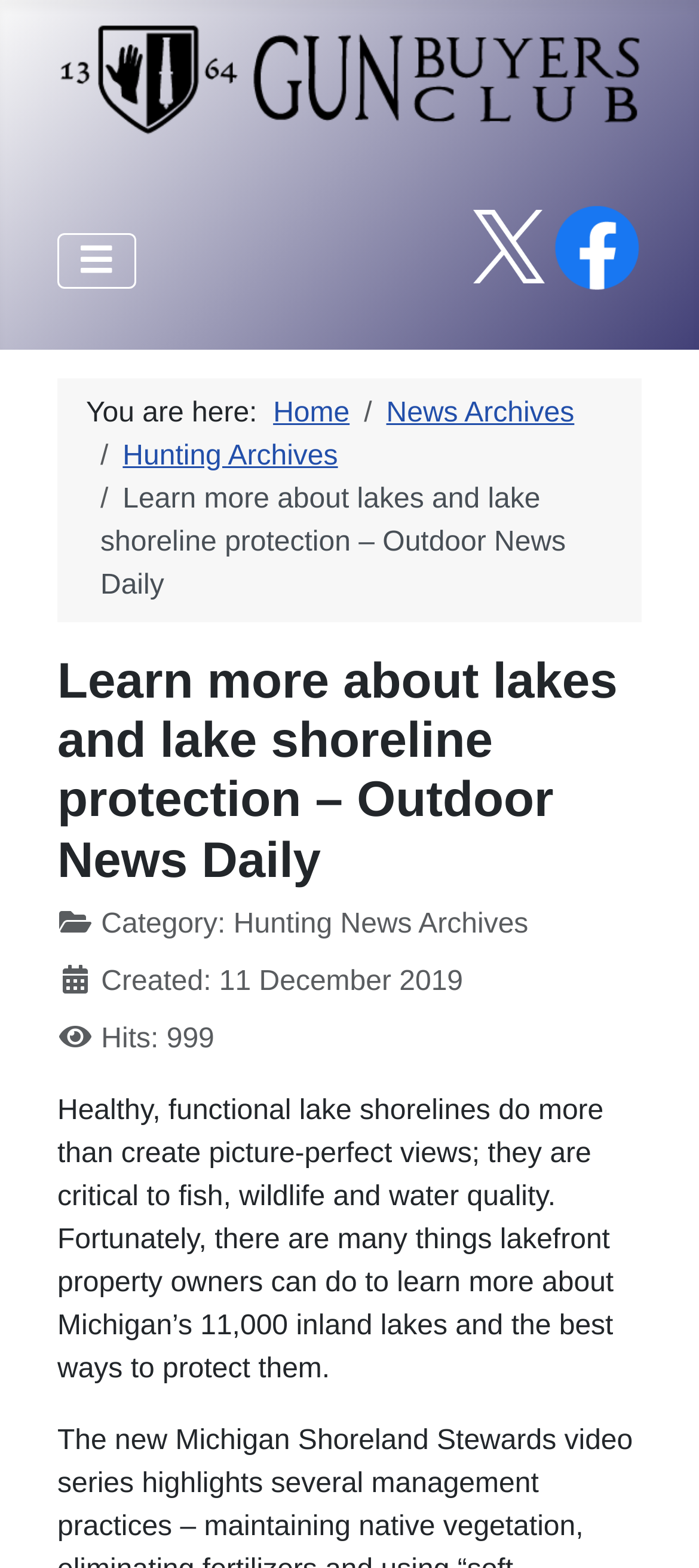Identify the bounding box coordinates for the element you need to click to achieve the following task: "Visit Facebook". Provide the bounding box coordinates as four float numbers between 0 and 1, in the form [left, top, right, bottom].

[0.79, 0.147, 0.918, 0.167]